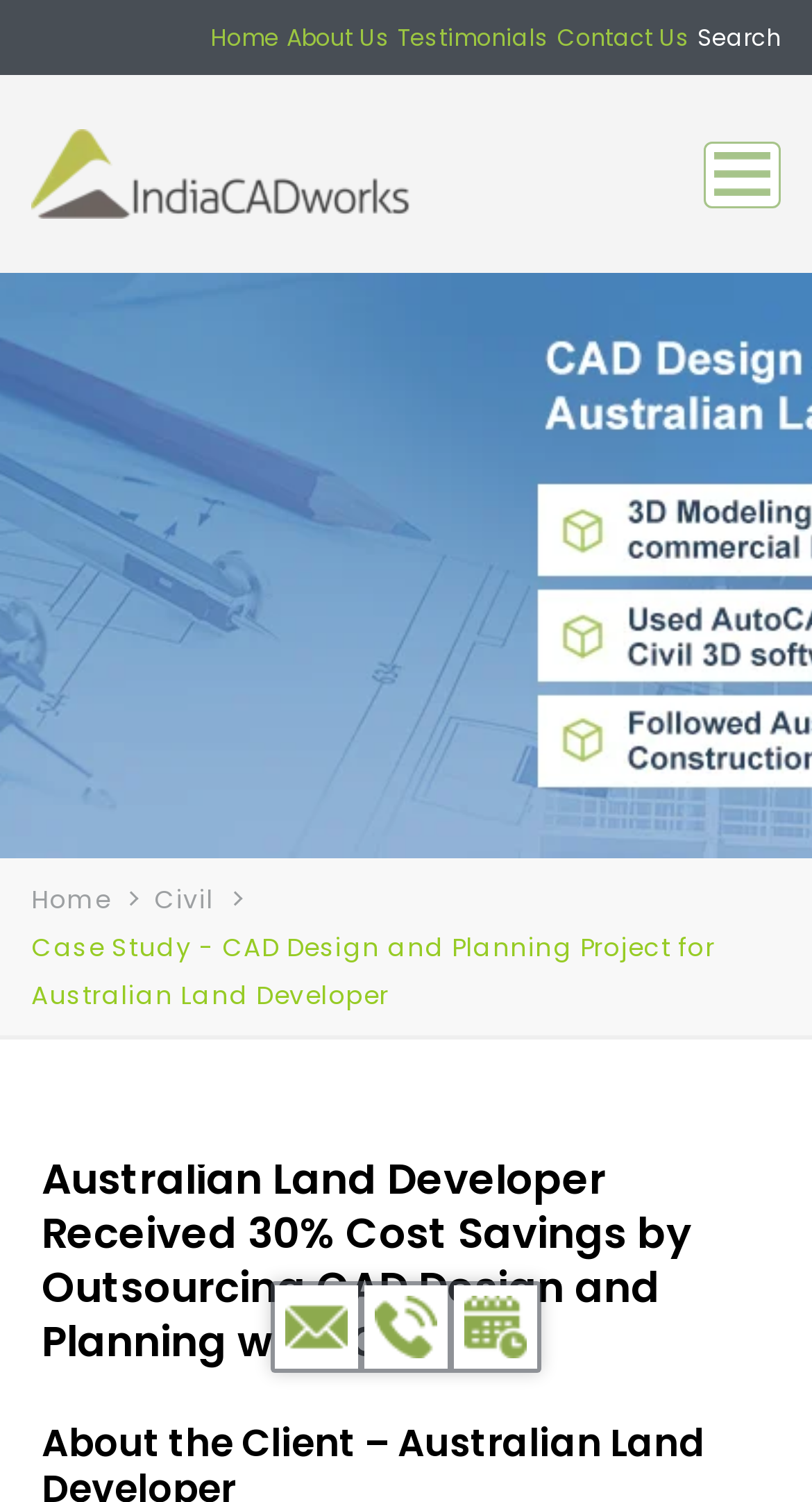Locate the heading on the webpage and return its text.

Australian Land Developer Received 30% Cost Savings by Outsourcing CAD Design and Planning with ICW